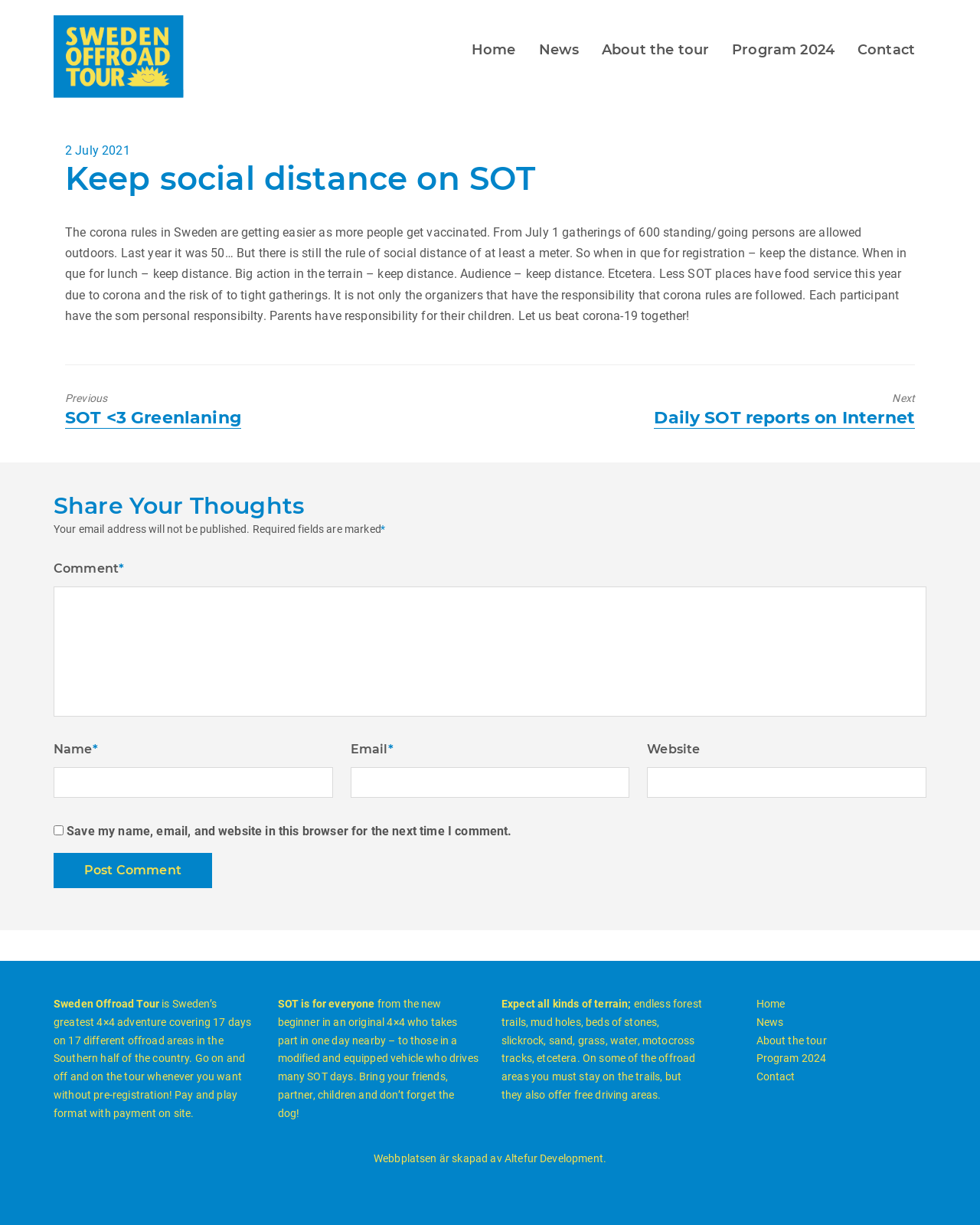Is registration required for the tour?
Please answer using one word or phrase, based on the screenshot.

no